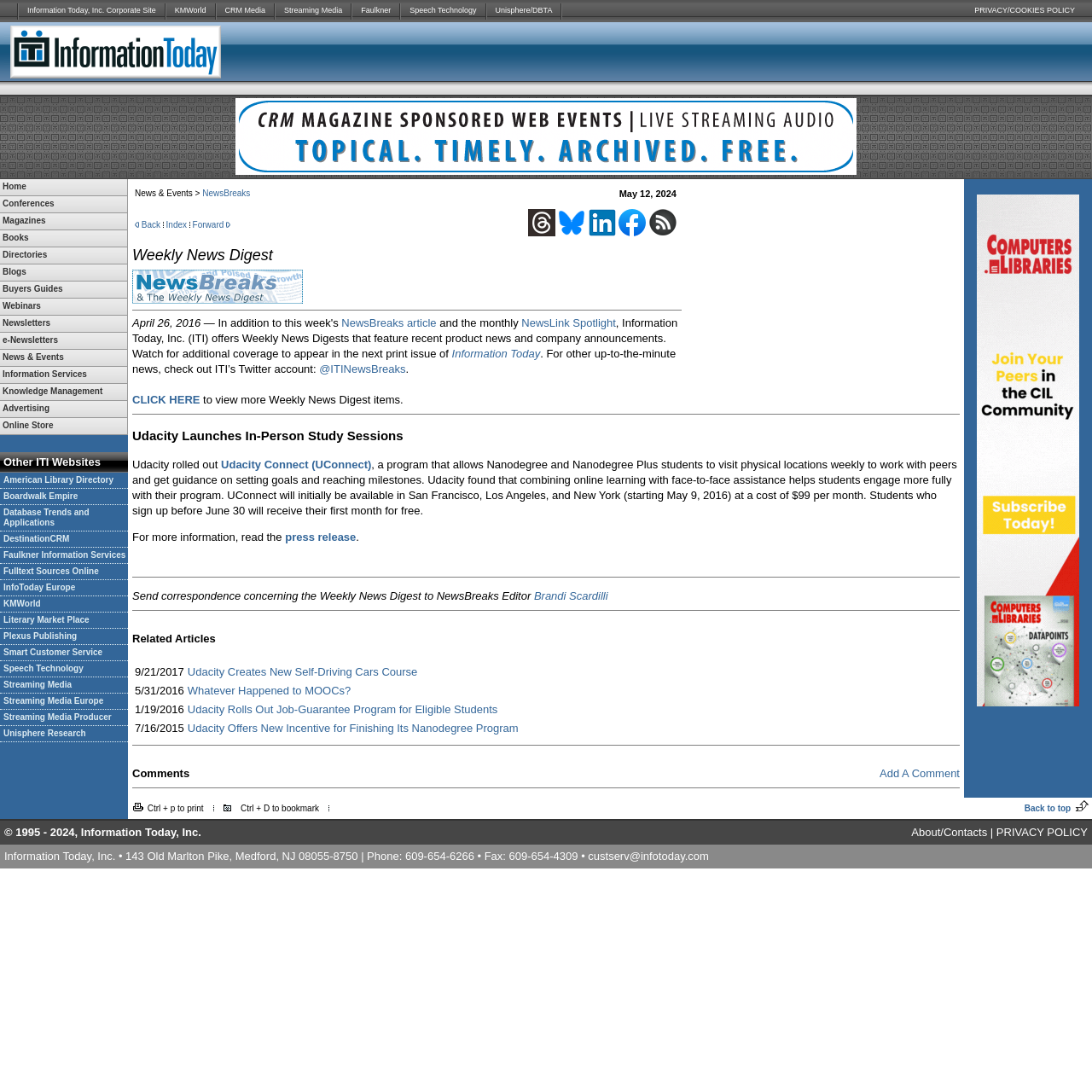Indicate the bounding box coordinates of the element that must be clicked to execute the instruction: "Click Home". The coordinates should be given as four float numbers between 0 and 1, i.e., [left, top, right, bottom].

[0.0, 0.164, 0.116, 0.179]